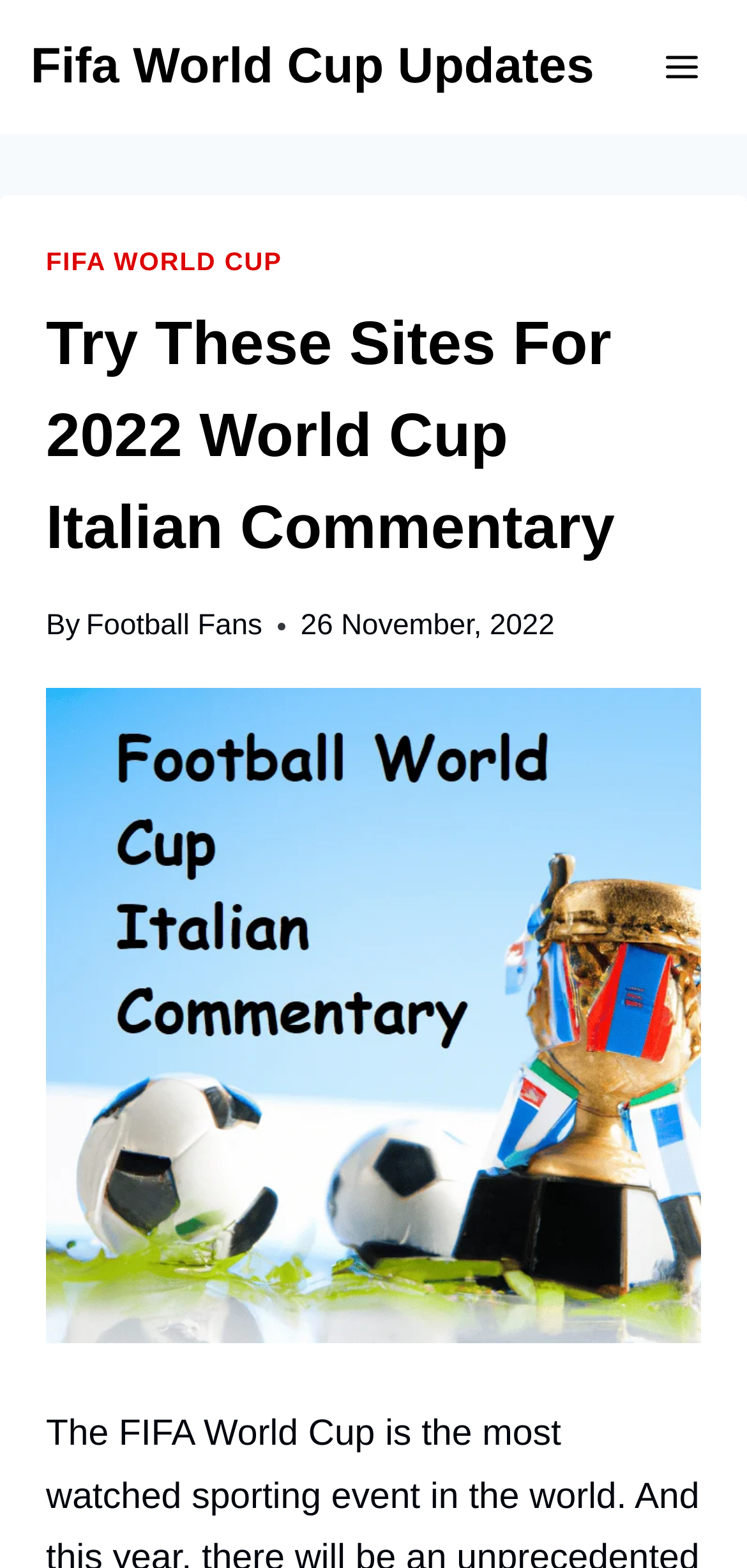Produce a meticulous description of the webpage.

The webpage is about the 2022 World Cup Italian Commentary, with a focus on providing updates and resources for football fans. At the top-left corner, there is a link to "Fifa World Cup Updates". Next to it, on the top-right corner, is a button to "Open menu", which is currently not expanded. 

Below the top section, there is a header area that spans almost the entire width of the page. Within this header, there is a link to "FIFA WORLD CUP" on the left, followed by a heading that reads "Try These Sites For 2022 World Cup Italian Commentary". Further to the right, there is a text "By" and a link to "Football Fans". 

On the same line as the "By" text, there is a time stamp that reads "26 November, 2022". Below the header area, there is a large image that occupies most of the page's width, with a description of "Football world cup italian commentary".